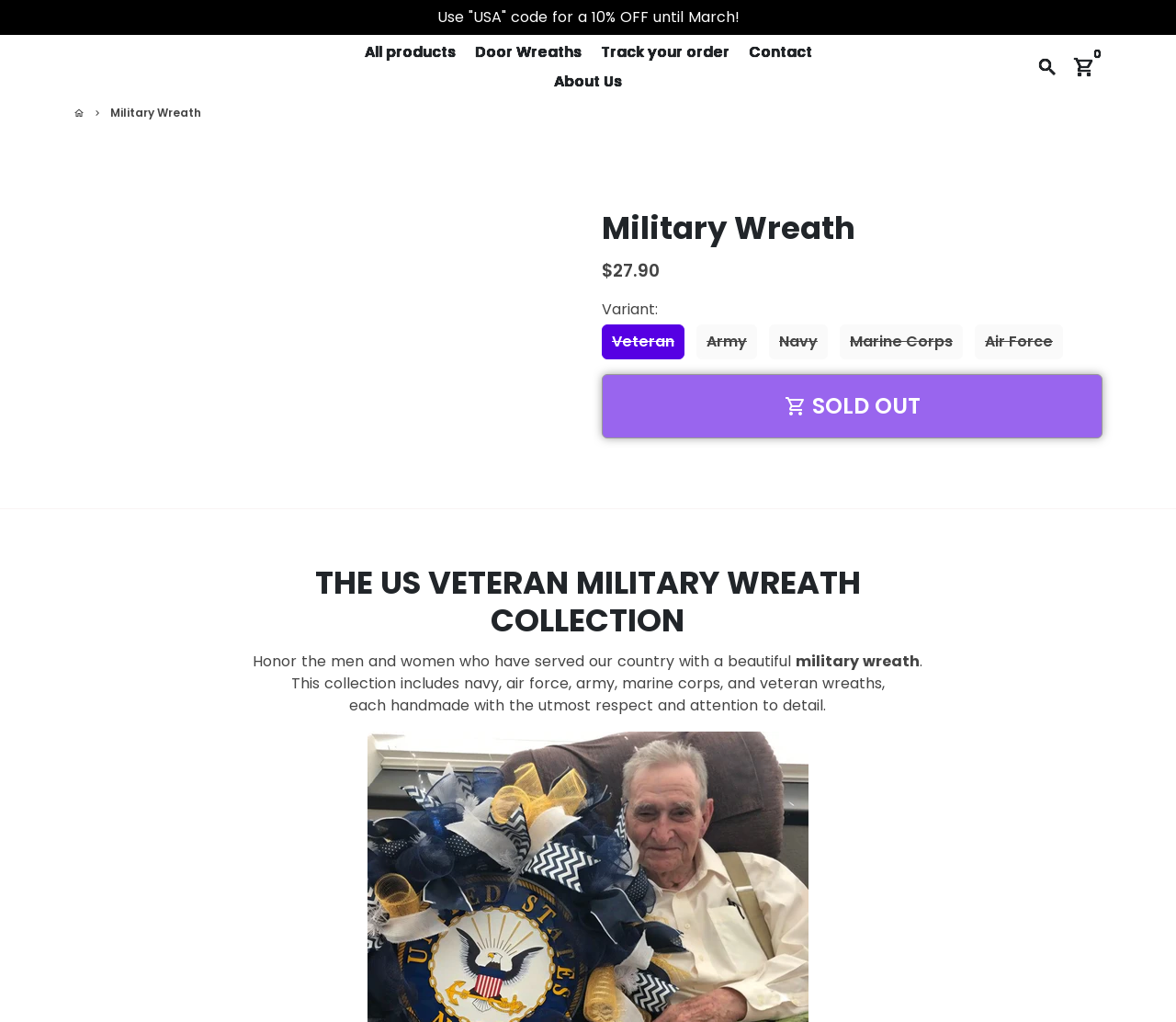Respond to the question below with a single word or phrase:
How many different branches of service are represented in the wreath collection?

5